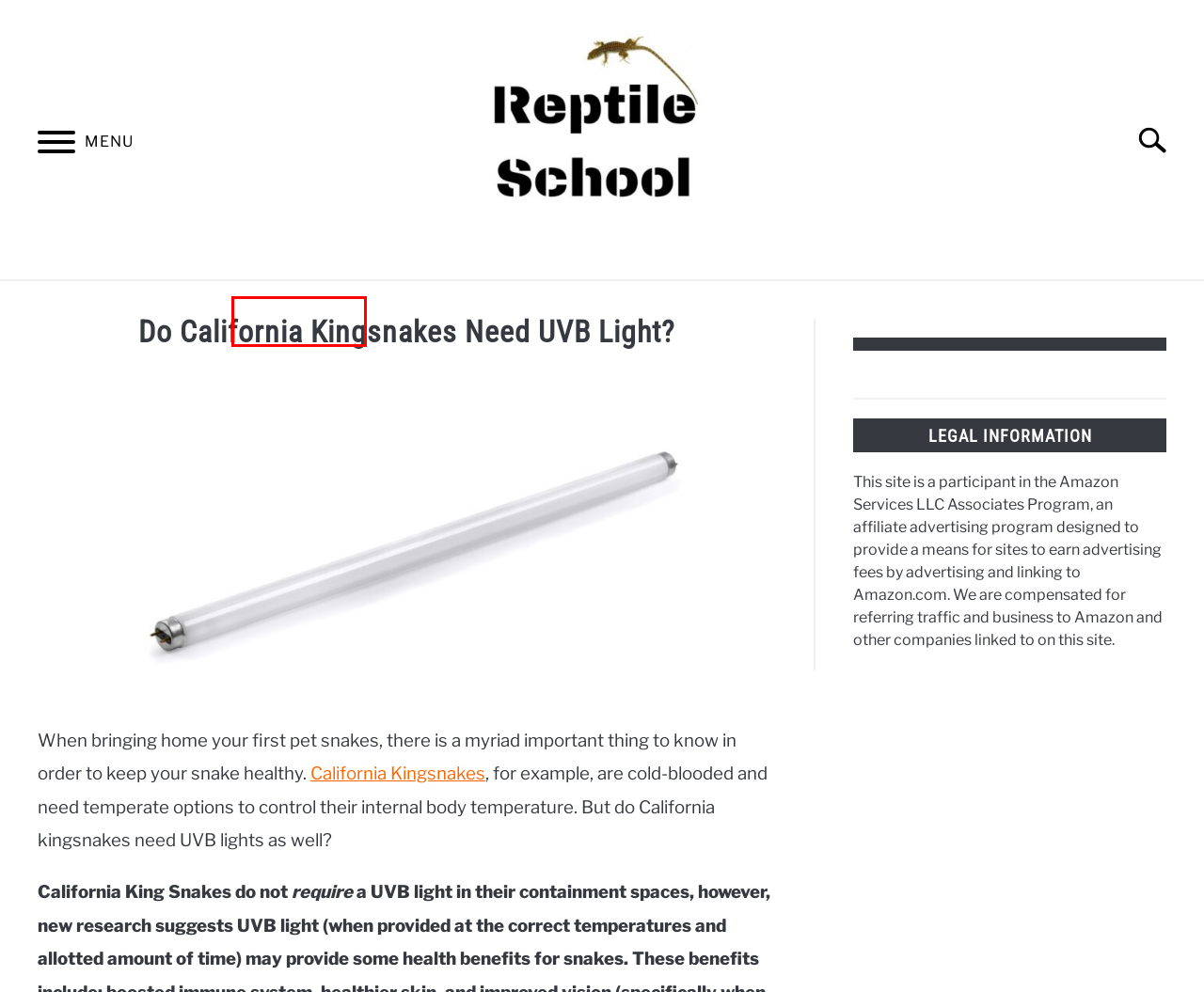View the screenshot of the webpage containing a red bounding box around a UI element. Select the most fitting webpage description for the new page shown after the element in the red bounding box is clicked. Here are the candidates:
A. Care Guides Archives - Reptile School
B. joshuabeurskens, Author at Reptile School
C. Crocodilians Archives - Reptile School
D. Snakes Archives - Reptile School
E. Lizards Archives - Reptile School
F. Turtles & Tortoises Archives - Reptile School
G. Frogs Archives - Reptile School
H. California Kingsnake Care Guide | California Kingsnakes As Pets

A